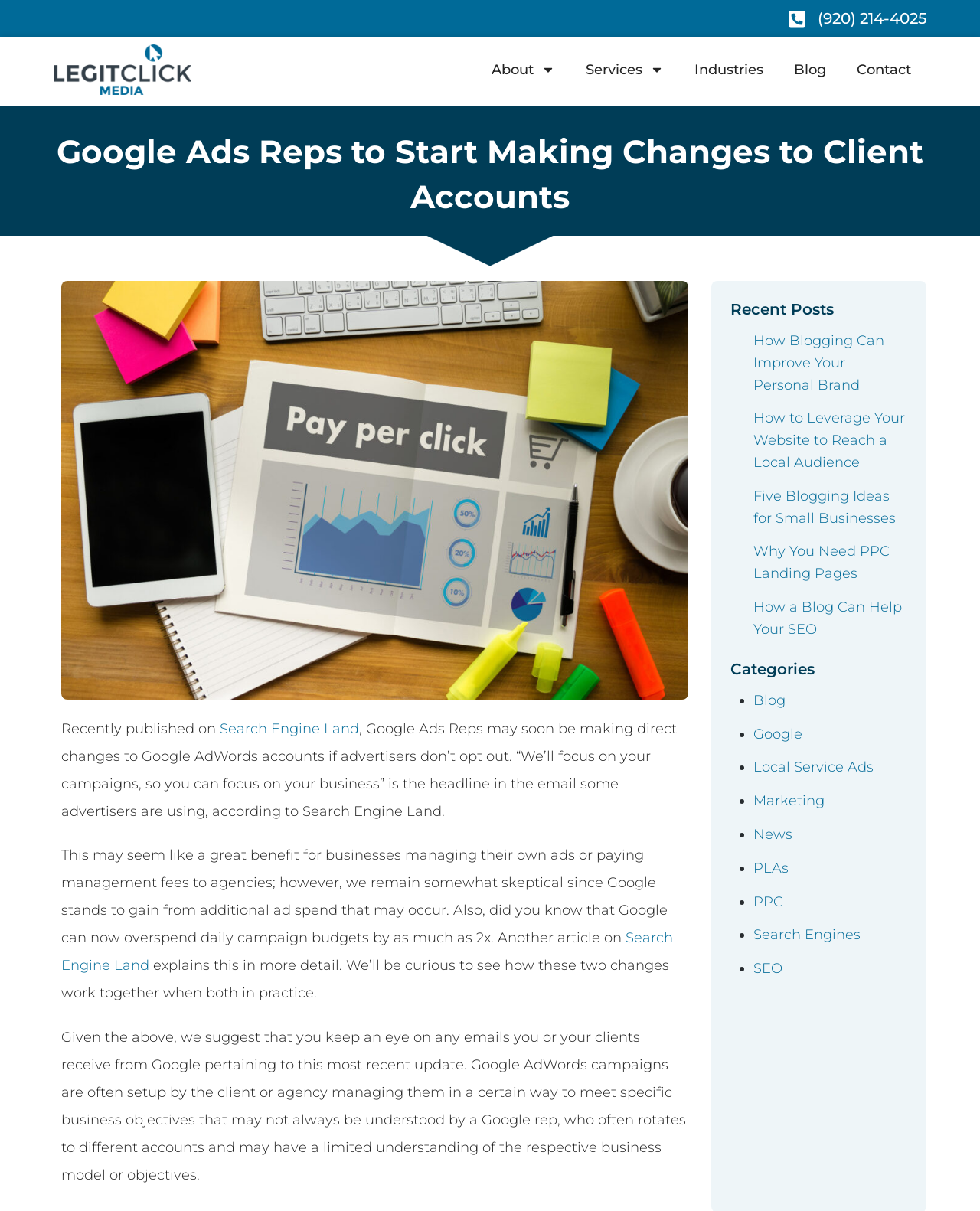Identify the bounding box coordinates for the UI element described by the following text: "LinkedIn". Provide the coordinates as four float numbers between 0 and 1, in the format [left, top, right, bottom].

None